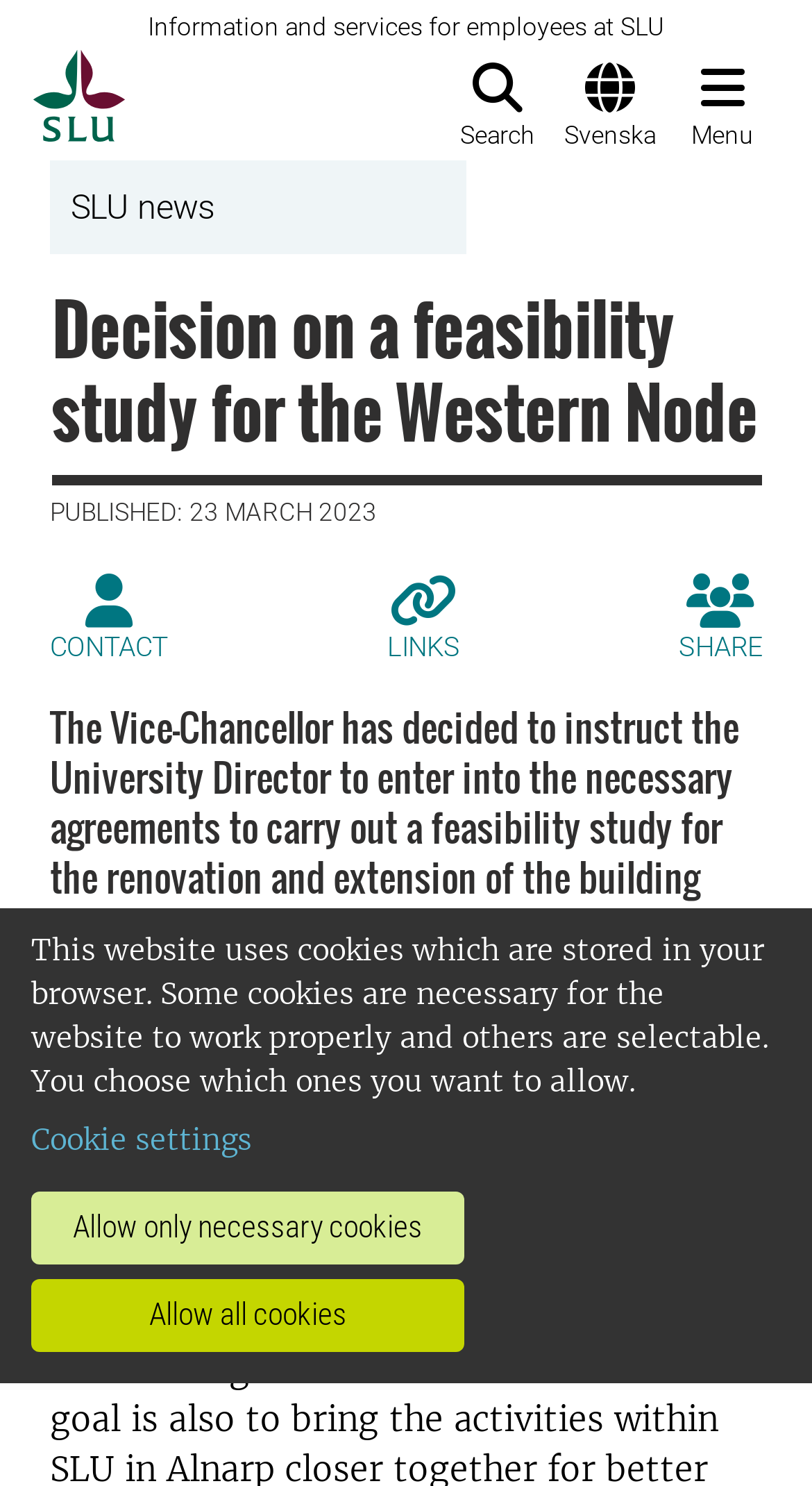Please find the bounding box coordinates of the clickable region needed to complete the following instruction: "Search for something". The bounding box coordinates must consist of four float numbers between 0 and 1, i.e., [left, top, right, bottom].

[0.544, 0.034, 0.682, 0.098]